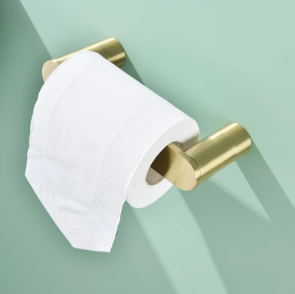What is the material of the toilet paper holder?
Based on the visual, give a brief answer using one word or a short phrase.

Brushed brass